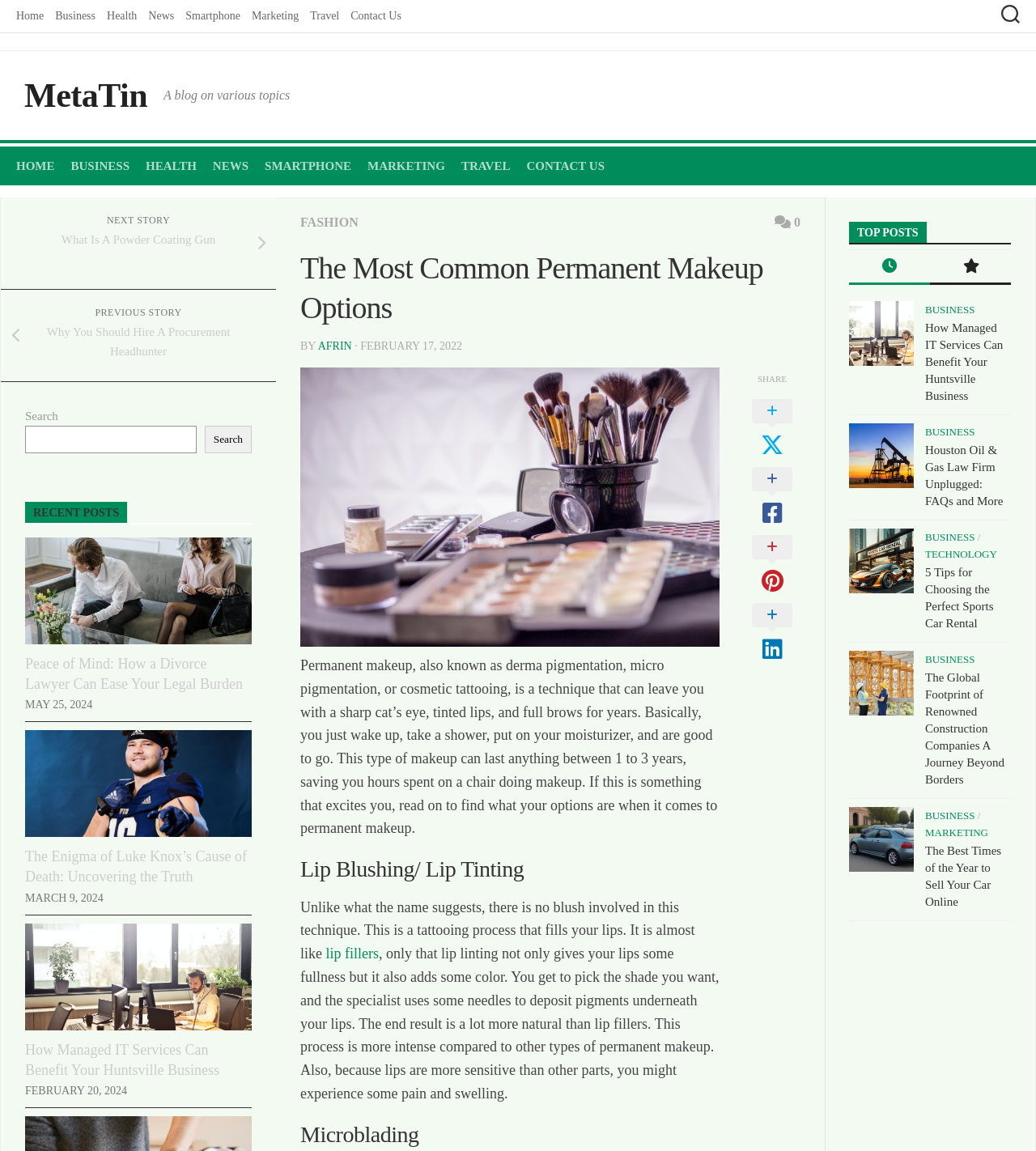Can you give a comprehensive explanation to the question given the content of the image?
What is the topic of the article?

The topic of the article can be inferred from the heading 'The Most Common Permanent Makeup Options' and the content of the article, which discusses different types of permanent makeup.